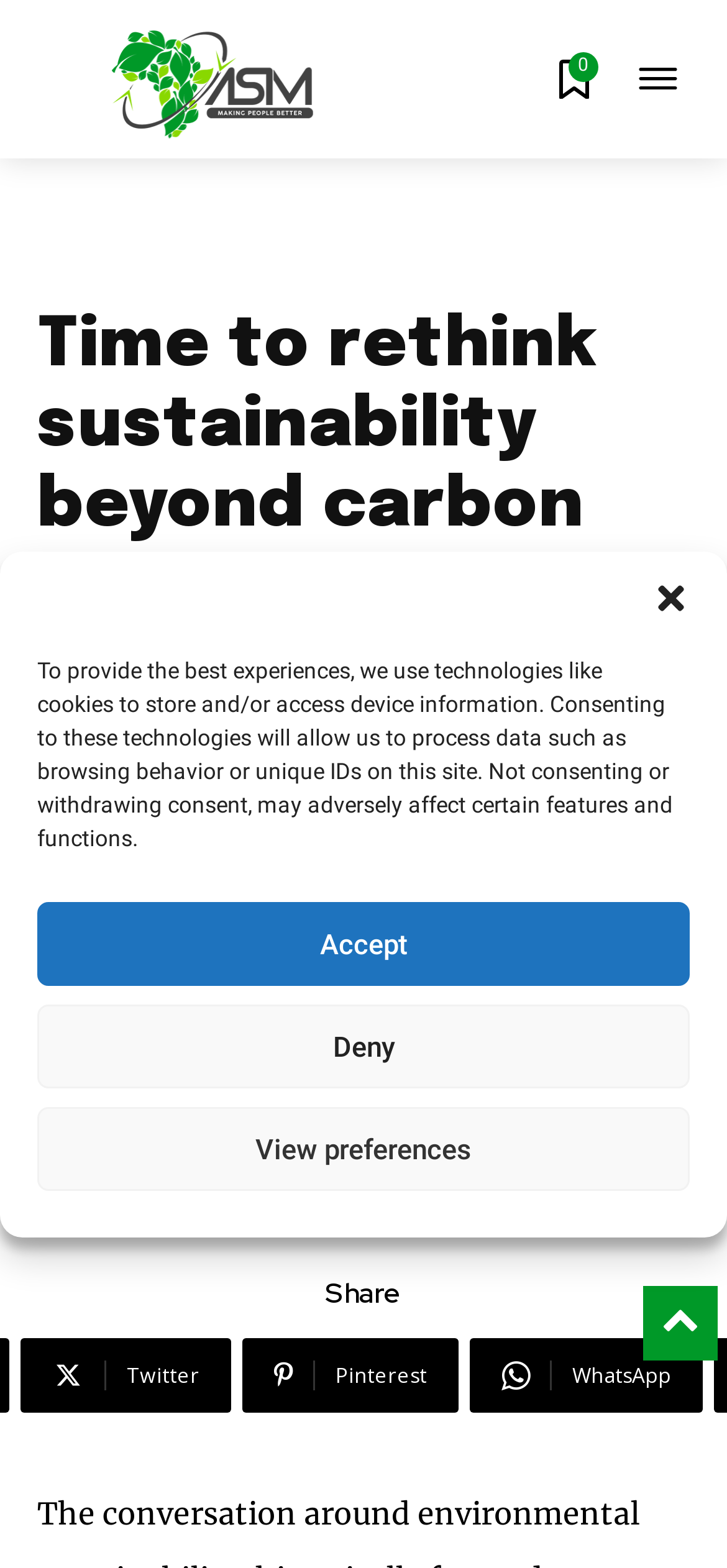Is there an image above the article?
Could you please answer the question thoroughly and with as much detail as possible?

I found an image above the article by looking at the image element that is located above the heading. The image is a logo.